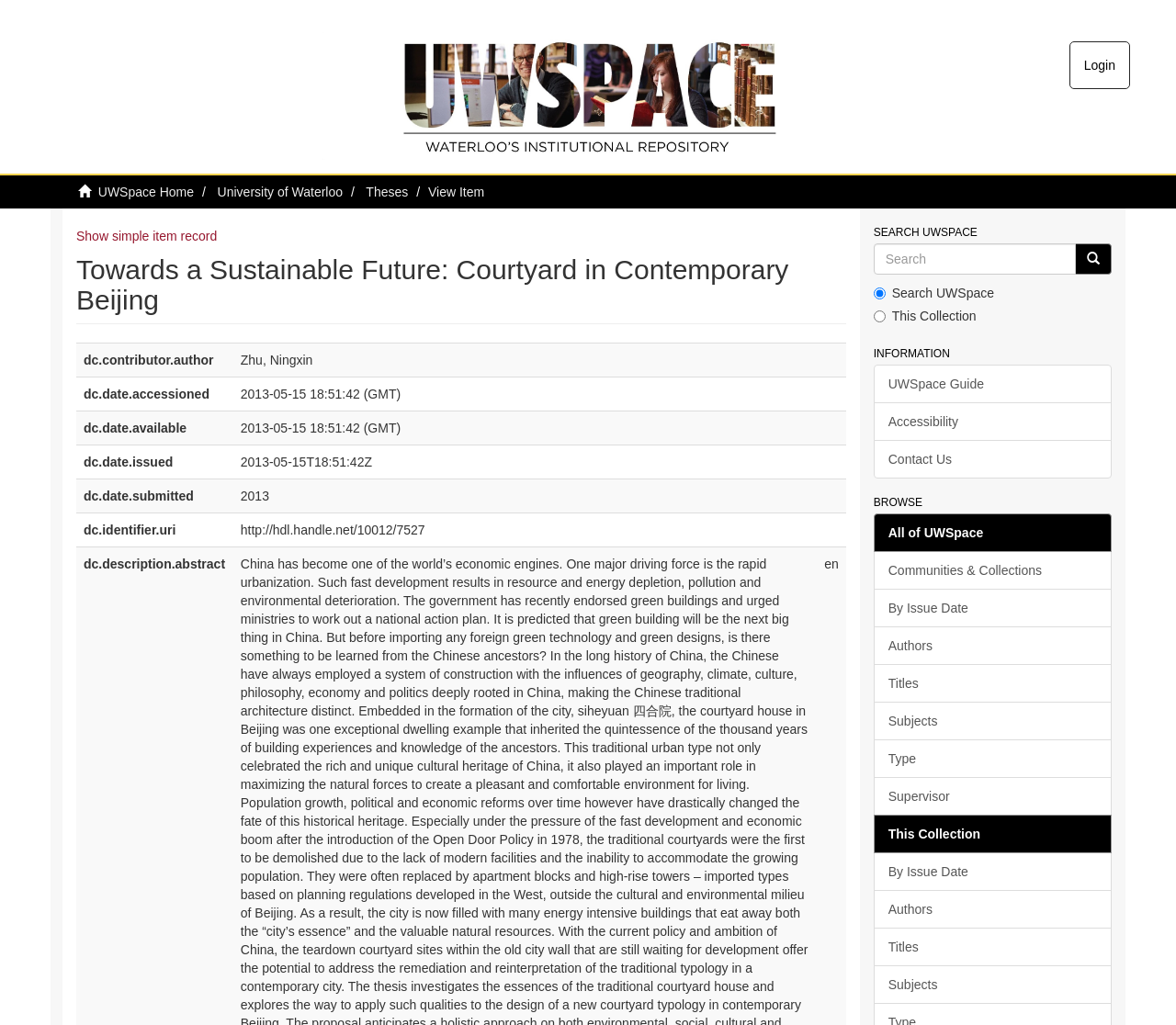Please locate the bounding box coordinates for the element that should be clicked to achieve the following instruction: "Check UWSpace Guide". Ensure the coordinates are given as four float numbers between 0 and 1, i.e., [left, top, right, bottom].

[0.743, 0.356, 0.945, 0.393]